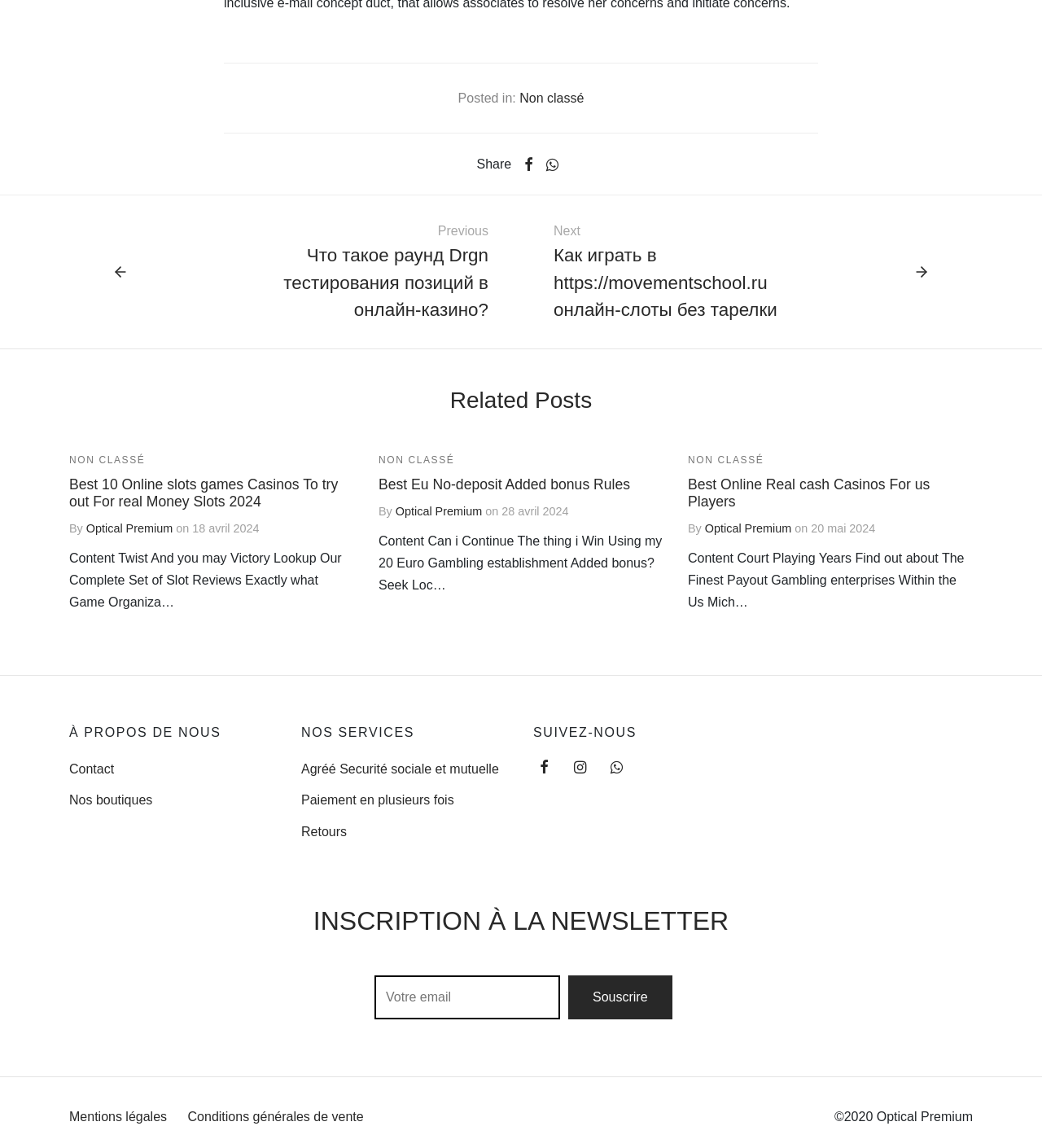Determine the bounding box for the described UI element: "Conditions générales de vente".

[0.18, 0.96, 0.349, 0.986]